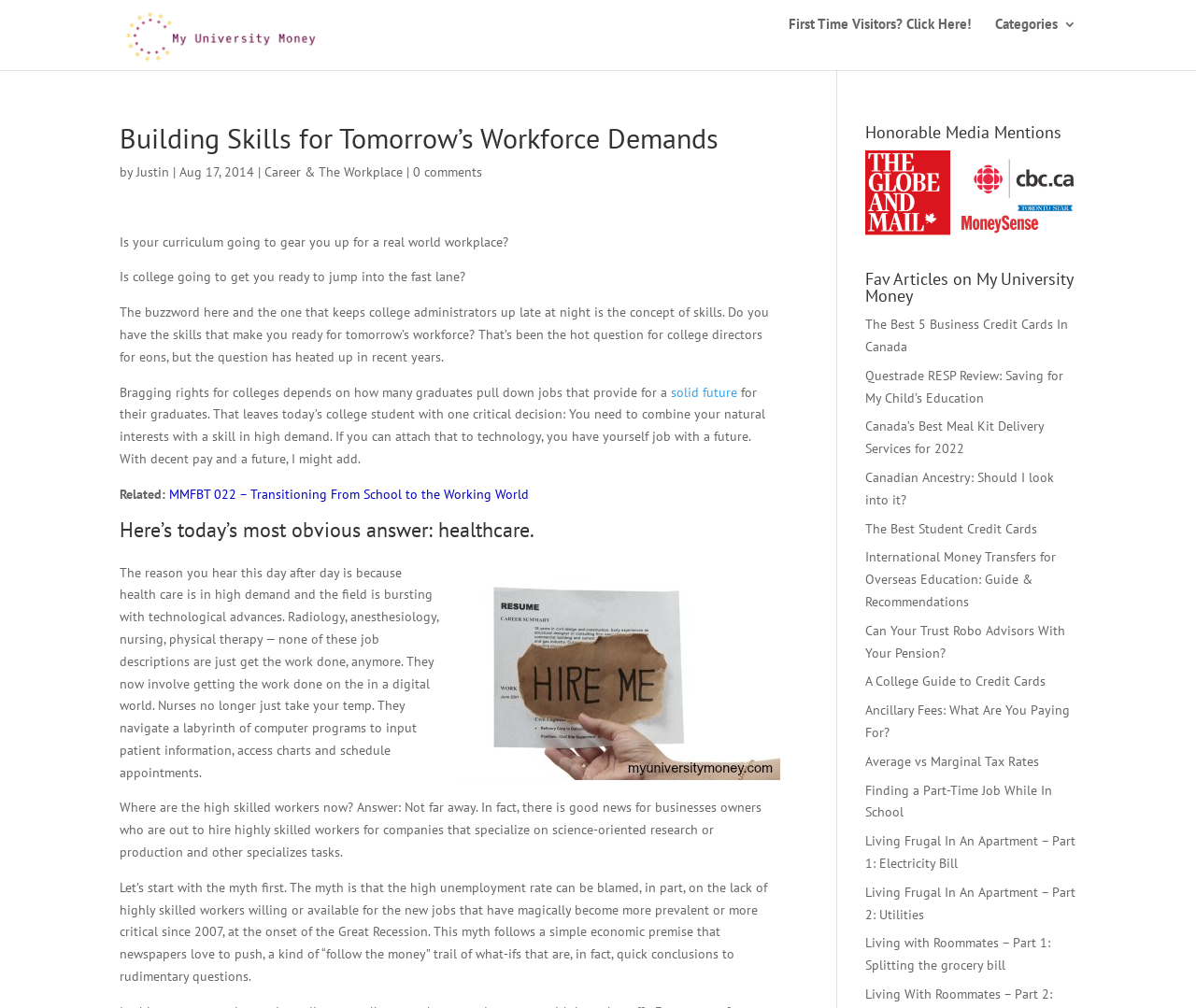Please determine the bounding box coordinates of the clickable area required to carry out the following instruction: "View 'The Best 5 Business Credit Cards In Canada'". The coordinates must be four float numbers between 0 and 1, represented as [left, top, right, bottom].

[0.723, 0.317, 0.893, 0.356]